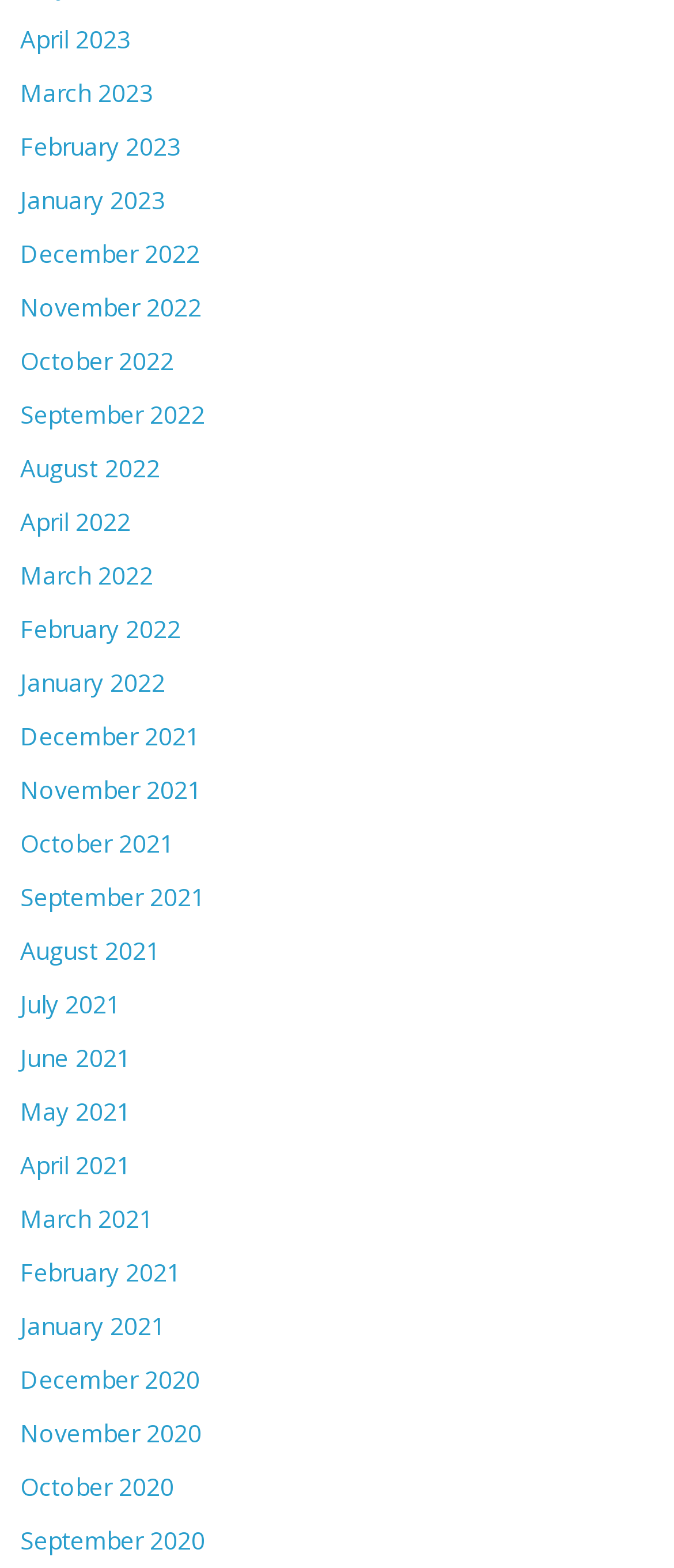What is the earliest month listed on the webpage?
Please respond to the question with as much detail as possible.

I looked at the list of links and found that the earliest month listed is December 2020, which is at the bottom of the list.